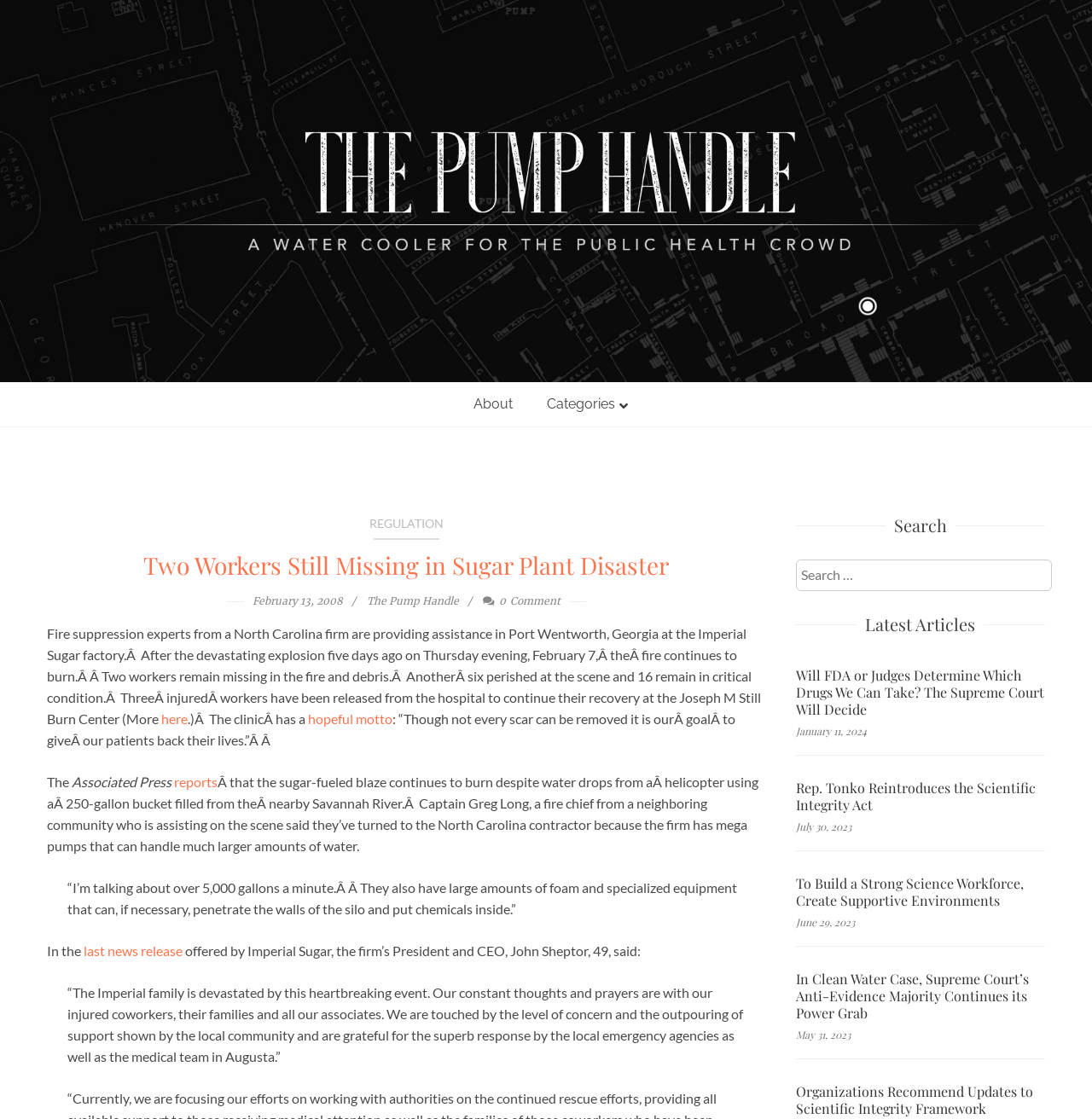Given the following UI element description: "About", find the bounding box coordinates in the webpage screenshot.

[0.418, 0.342, 0.485, 0.381]